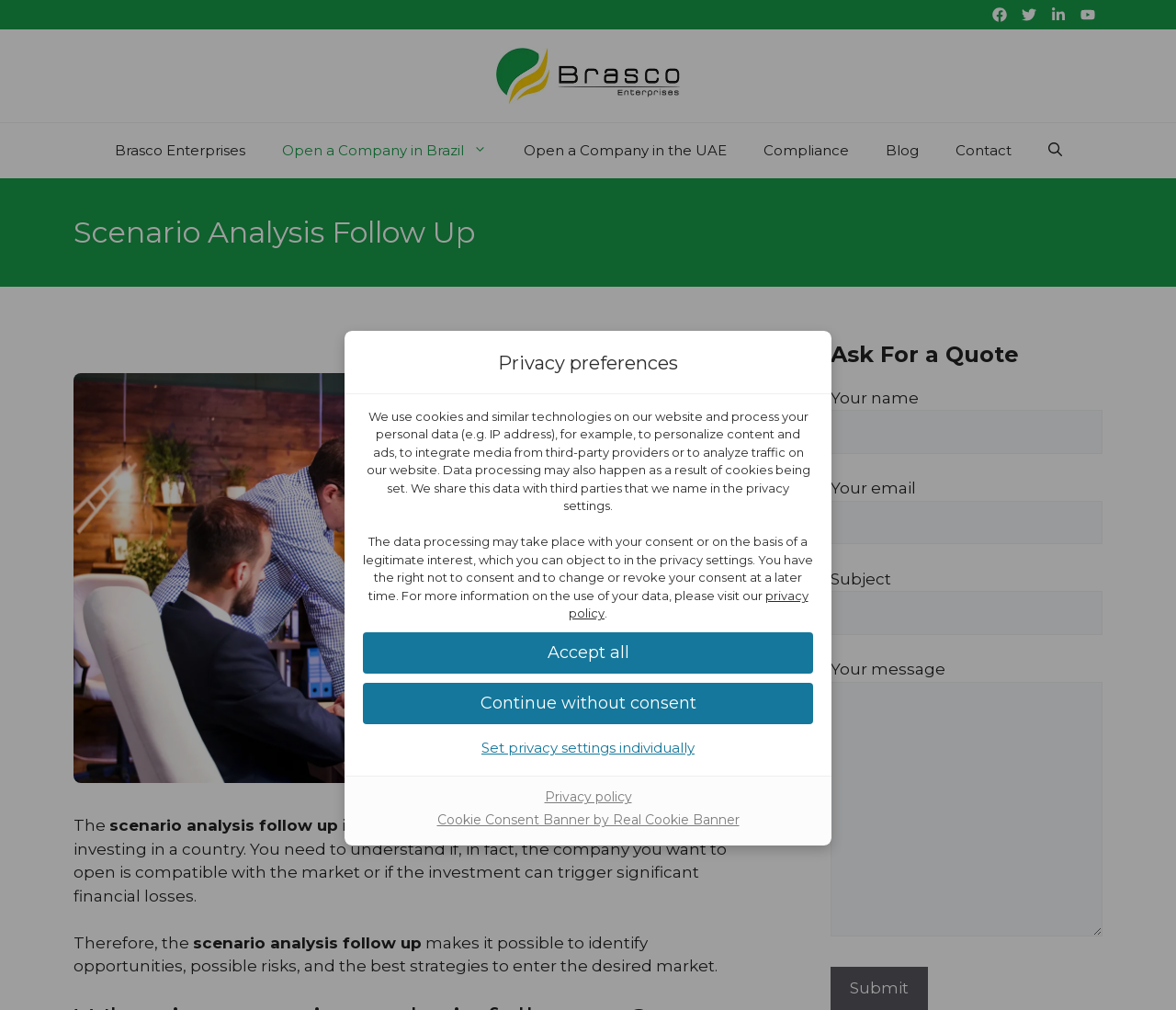Identify and extract the main heading of the webpage.

Scenario Analysis Follow Up